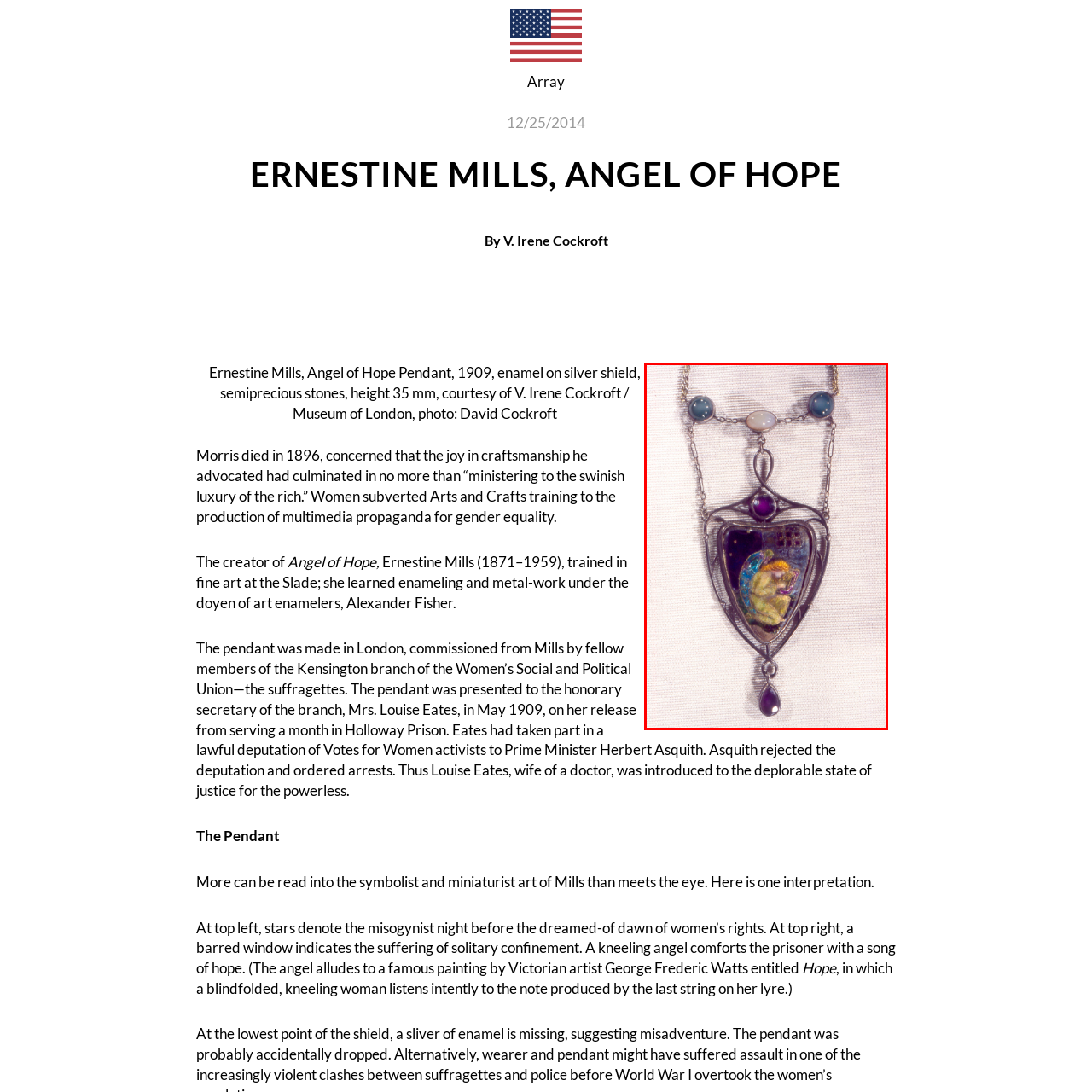Generate a comprehensive caption for the picture highlighted by the red outline.

This exquisite pendant, titled "Ernestine Mills, Angel of Hope," was created in 1909 by the artist Ernestine Mills, known for her work in enamel on silver. The piece measures 35 mm in height and features a kneeling angel, symbolizing hope, which is depicted within a beautifully crafted heart-shaped frame. The pendant combines intriguing design elements, including semiprecious stones that enhance its aesthetic appeal. 

Commissioned by members of the Kensington branch of the Women's Social and Political Union, this pendant was presented to Mrs. Louise Eates upon her release from prison for her activism in the suffragette movement. The image encapsulates both artistry and a poignant historical significance, as it reflects the struggles and aspirations of women fighting for their rights in the early 20th century. The use of vibrant enamel and thoughtful symbolism invites viewers to explore deeper interpretations of the work, making it a remarkable piece of art history, courtesy of V. Irene Cockroft and the Museum of London.